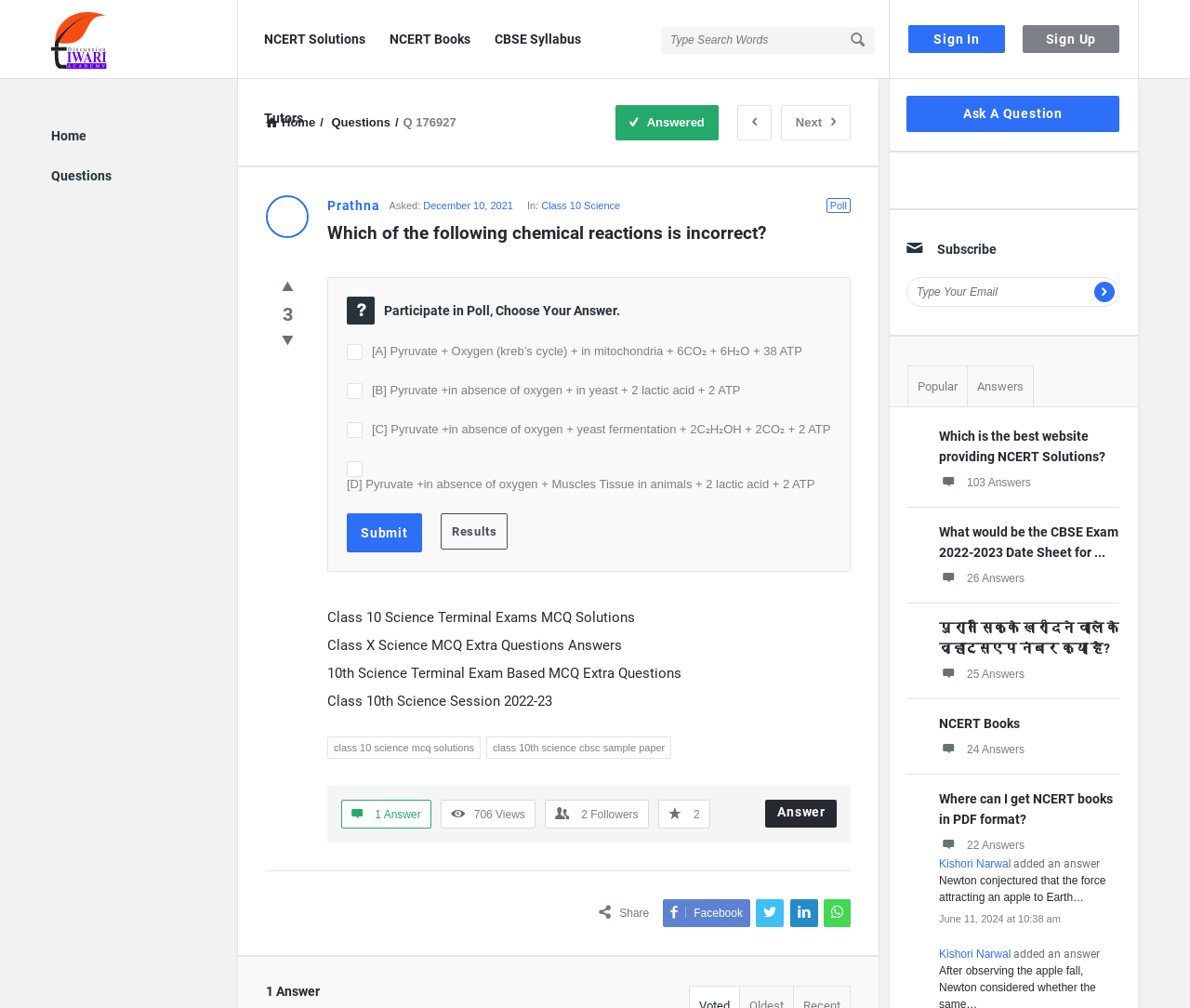Could you determine the bounding box coordinates of the clickable element to complete the instruction: "Search for something"? Provide the coordinates as four float numbers between 0 and 1, i.e., [left, top, right, bottom].

[0.555, 0.026, 0.735, 0.053]